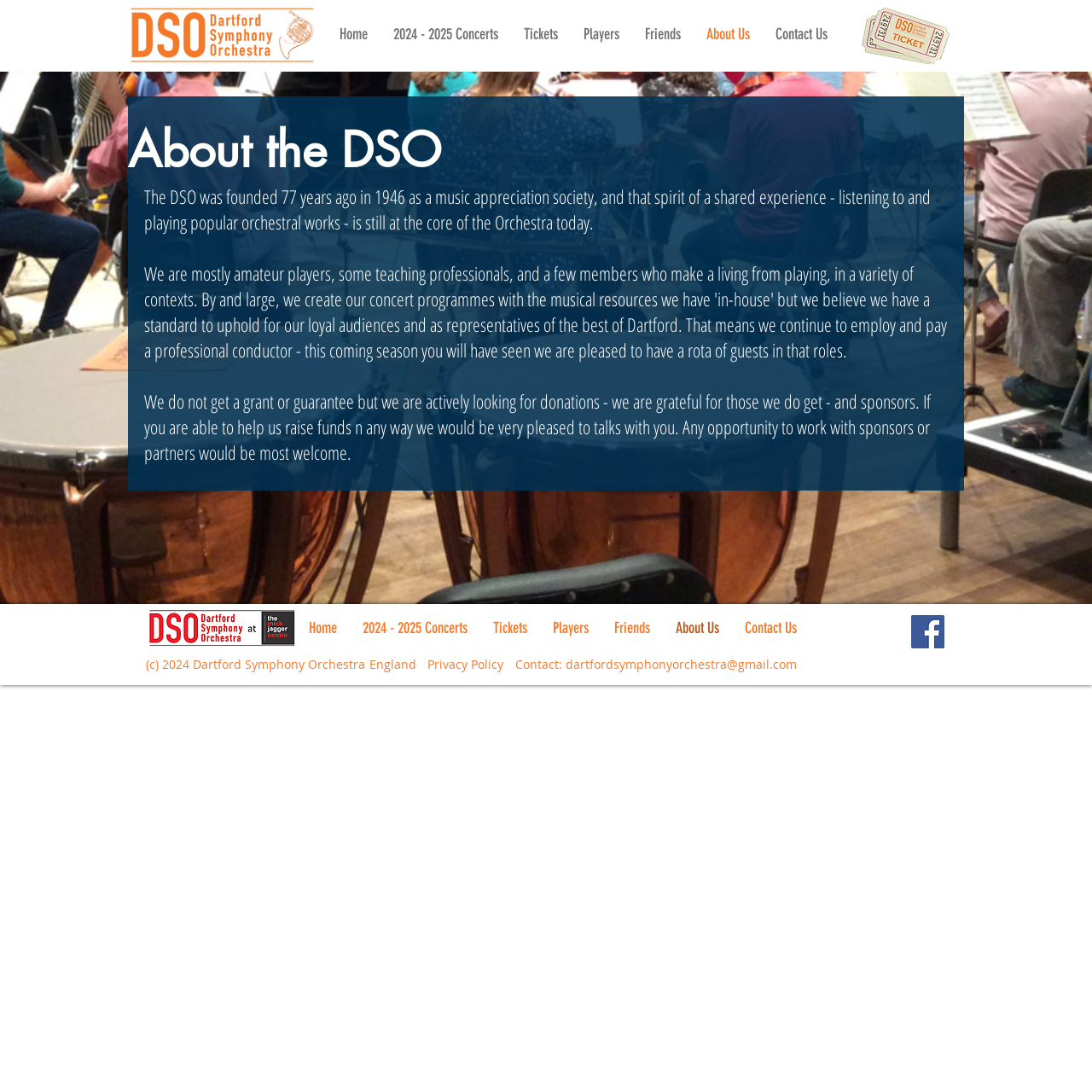Create a detailed narrative of the webpage’s visual and textual elements.

The webpage is about the Dartford Symphony Orchestra, an orchestra that welcomes players from North Kent and South East London who are of a high standard. 

At the top left of the page, there is a logo of the orchestra, "August 2021 Light DSO Logo.png". Next to it, there is a navigation menu with links to different sections of the website, including "Home", "2024 - 2025 Concerts", "Tickets", "Players", "Friends", "About Us", and "Contact Us". 

Below the navigation menu, there is a main section that contains information about the orchestra. The heading "About the DSO" is followed by a paragraph describing the orchestra's history and mission. There is another paragraph below it, discussing the orchestra's funding and sponsorship. 

On the right side of the page, there is another image, "DSO Box office image". 

At the bottom of the page, there is a footer section that contains a copyright notice, "(c) 2024 Dartford Symphony Orchestra", and links to "England", "Privacy Policy", and an email address "dartfordsymphonyorchestra@gmail.com". There is also a social media link to Facebook. 

There is a repeated navigation menu at the bottom of the page, with the same links as the one at the top.